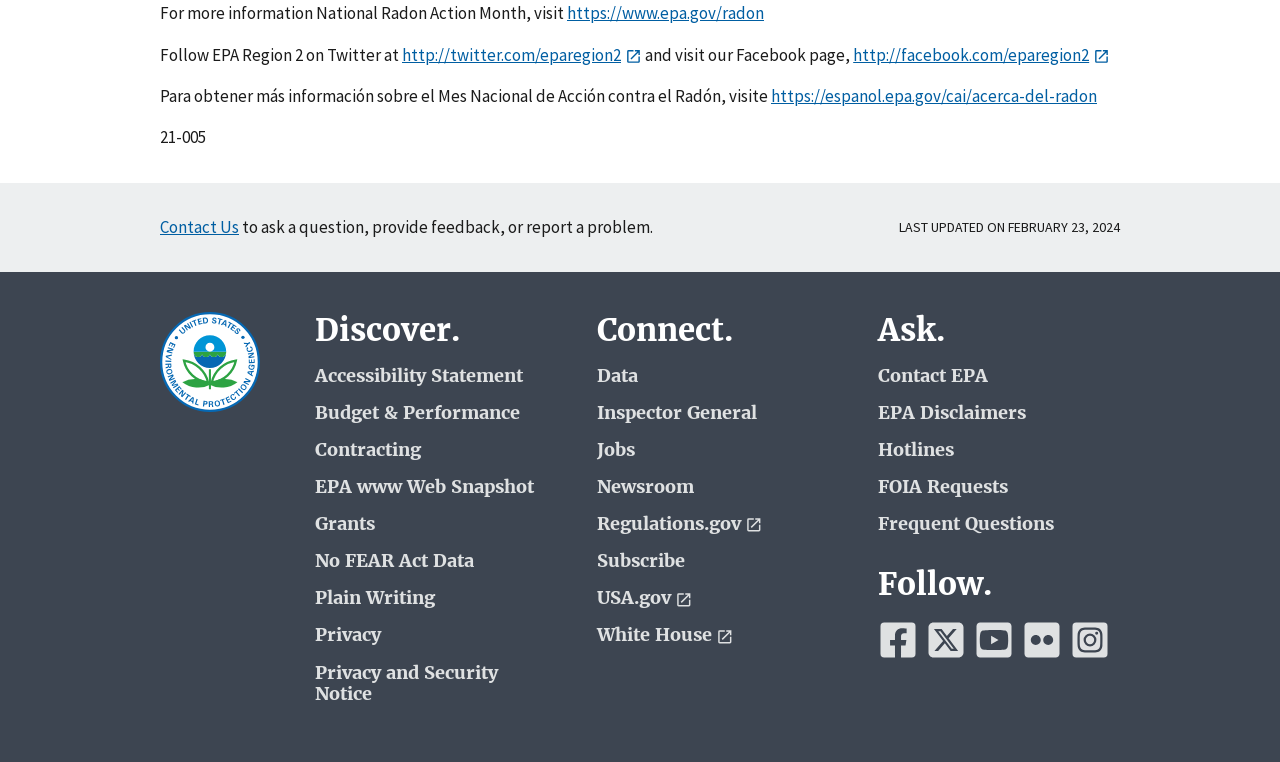Refer to the image and answer the question with as much detail as possible: What is the purpose of the 'Contact Us' link?

I found the answer by looking at the static text element next to the 'Contact Us' link, which describes its purpose.